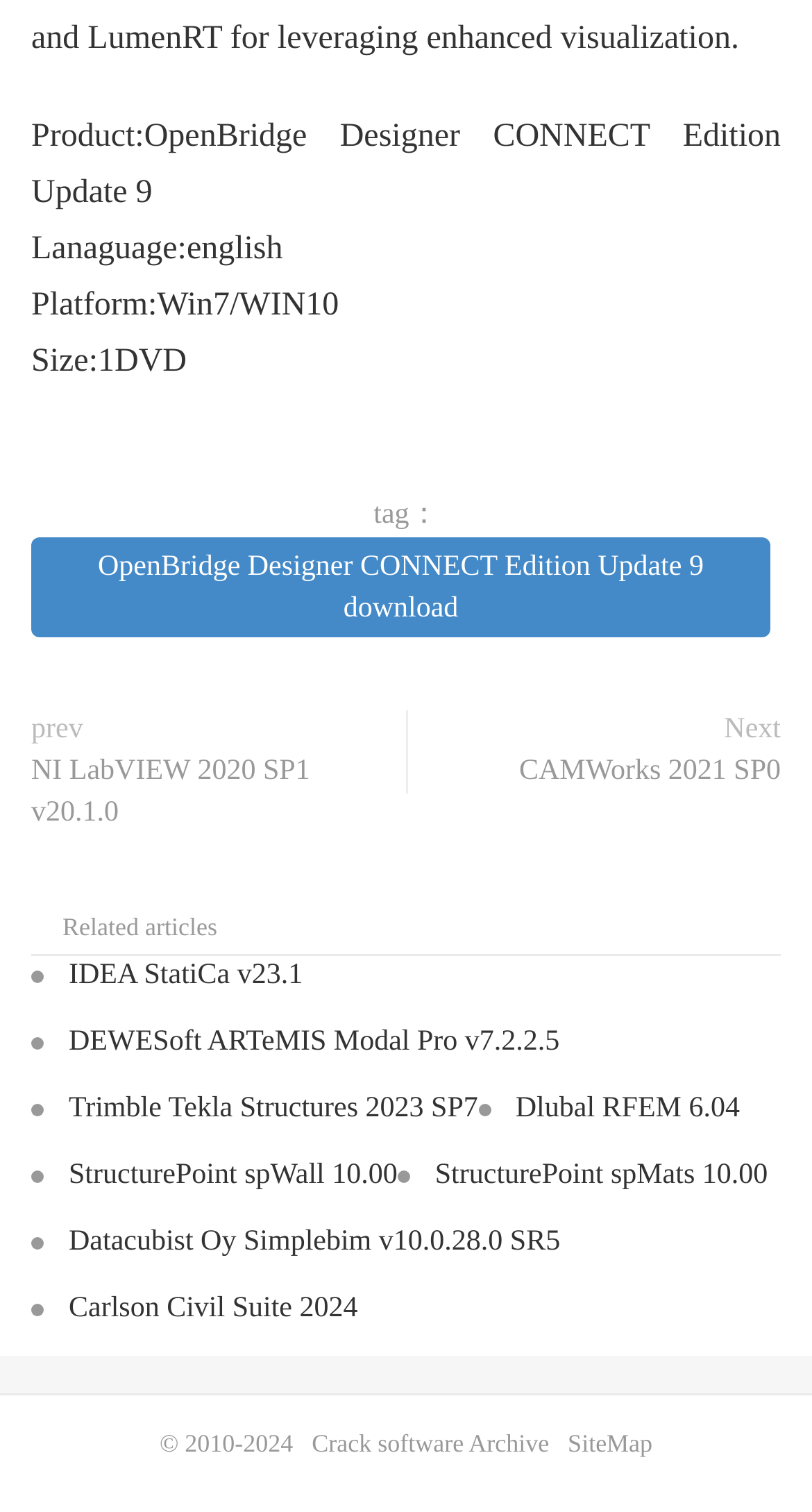Determine the bounding box coordinates for the element that should be clicked to follow this instruction: "Download OpenBridge Designer CONNECT Edition Update 9". The coordinates should be given as four float numbers between 0 and 1, in the format [left, top, right, bottom].

[0.038, 0.355, 0.949, 0.421]